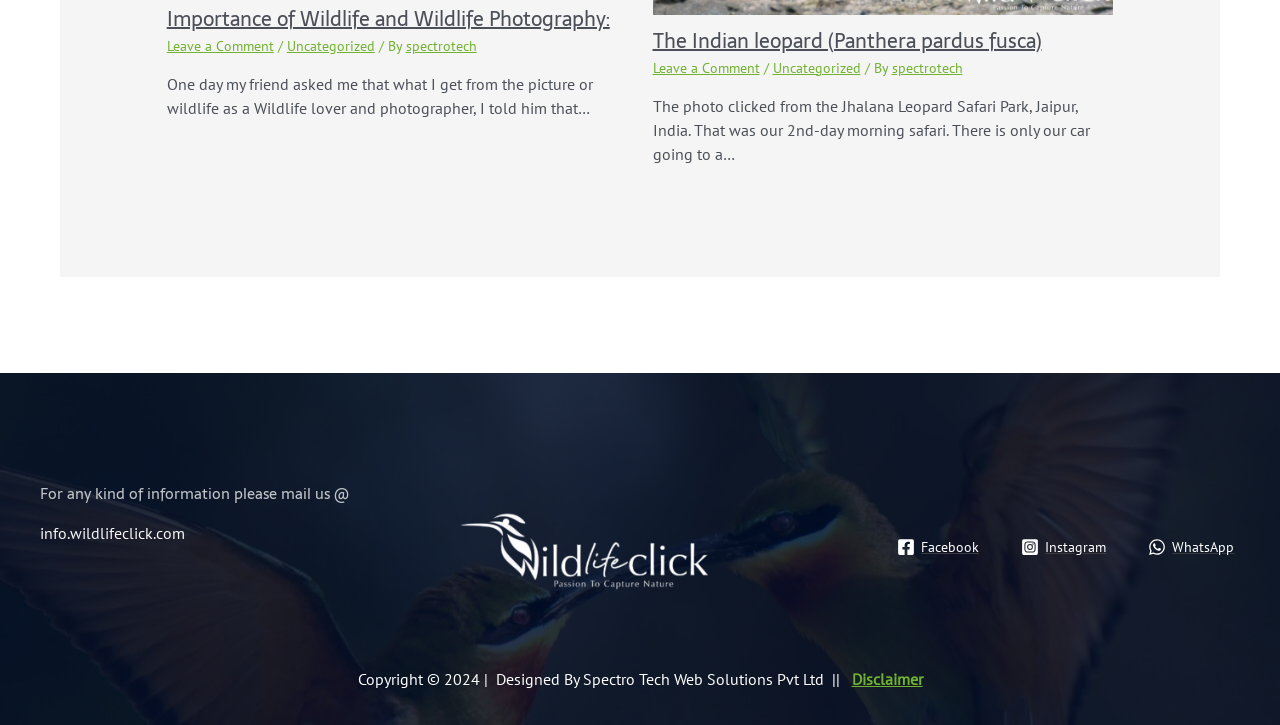Show the bounding box coordinates of the region that should be clicked to follow the instruction: "Read the article about the Indian leopard."

[0.51, 0.034, 0.814, 0.078]